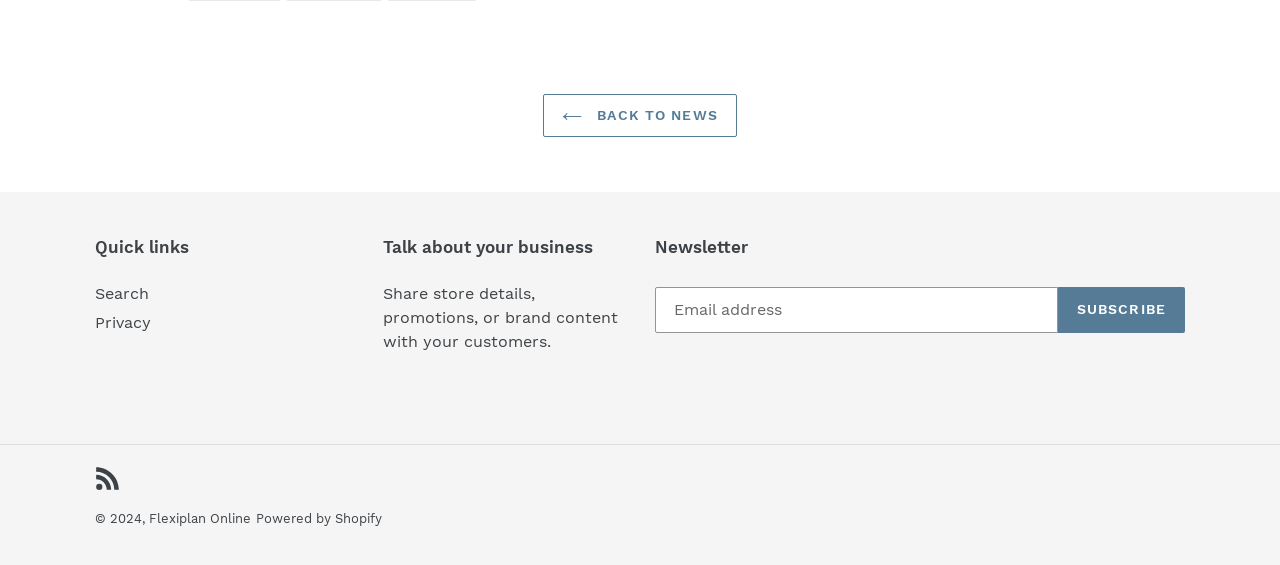What is the copyright year? Please answer the question using a single word or phrase based on the image.

2024